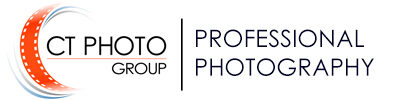Give a meticulous account of what the image depicts.

The image features the logo of CT Photo Group, a professional photography service specializing in capturing significant life moments, including Bar and Bat Mitzvahs. The logo showcases a vibrant design that includes a swirling, red and white motif, symbolizing creativity and movement, paired with the name "CT PHOTO GROUP" prominently displayed in bold, capital letters. Underneath, the tagline "PROFESSIONAL PHOTOGRAPHY" signifies the expertise and quality that clients can expect from their services. This logo is part of a broader offering that emphasizes their dedication to preserving memorable events through stunning photography.